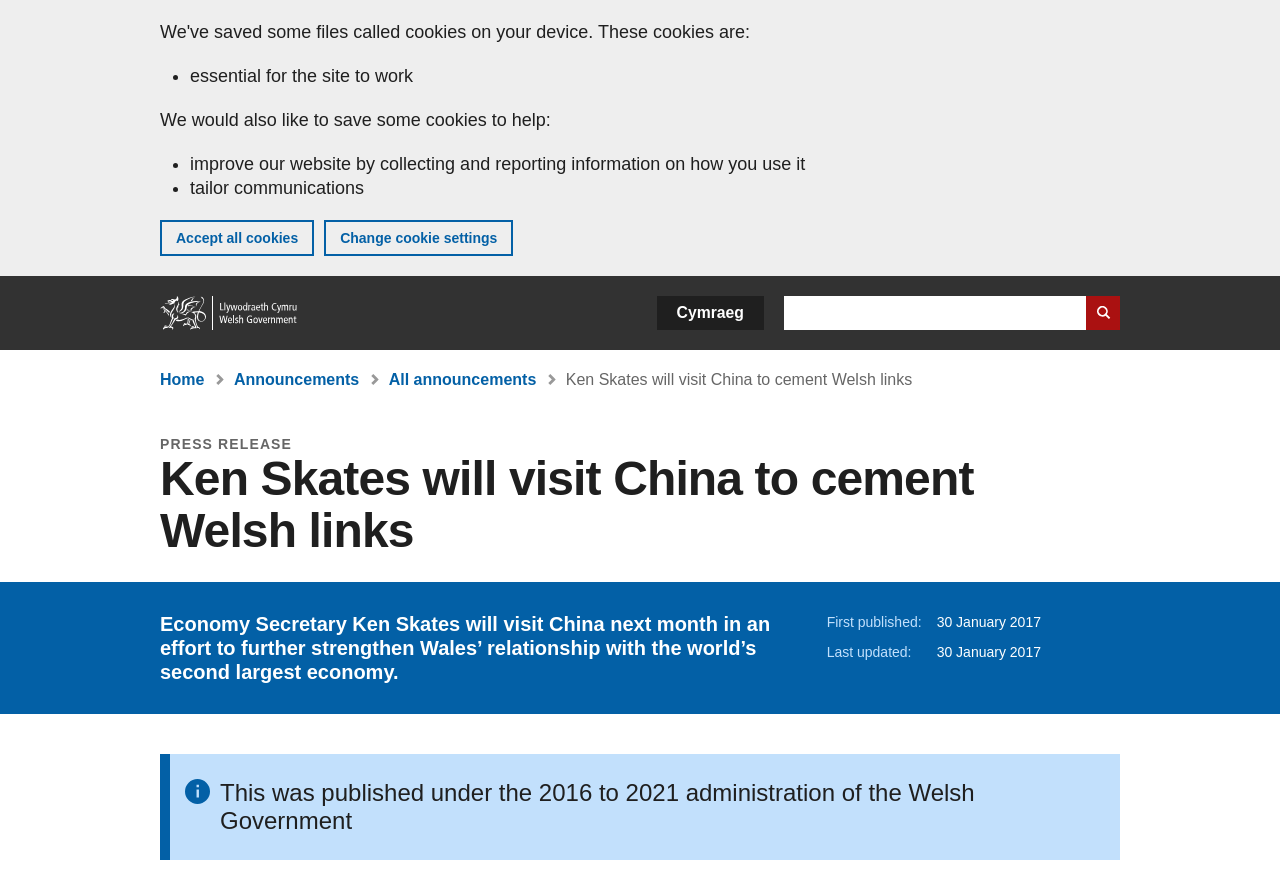Identify the bounding box coordinates for the element that needs to be clicked to fulfill this instruction: "Go to the home page". Provide the coordinates in the format of four float numbers between 0 and 1: [left, top, right, bottom].

[0.125, 0.339, 0.234, 0.378]